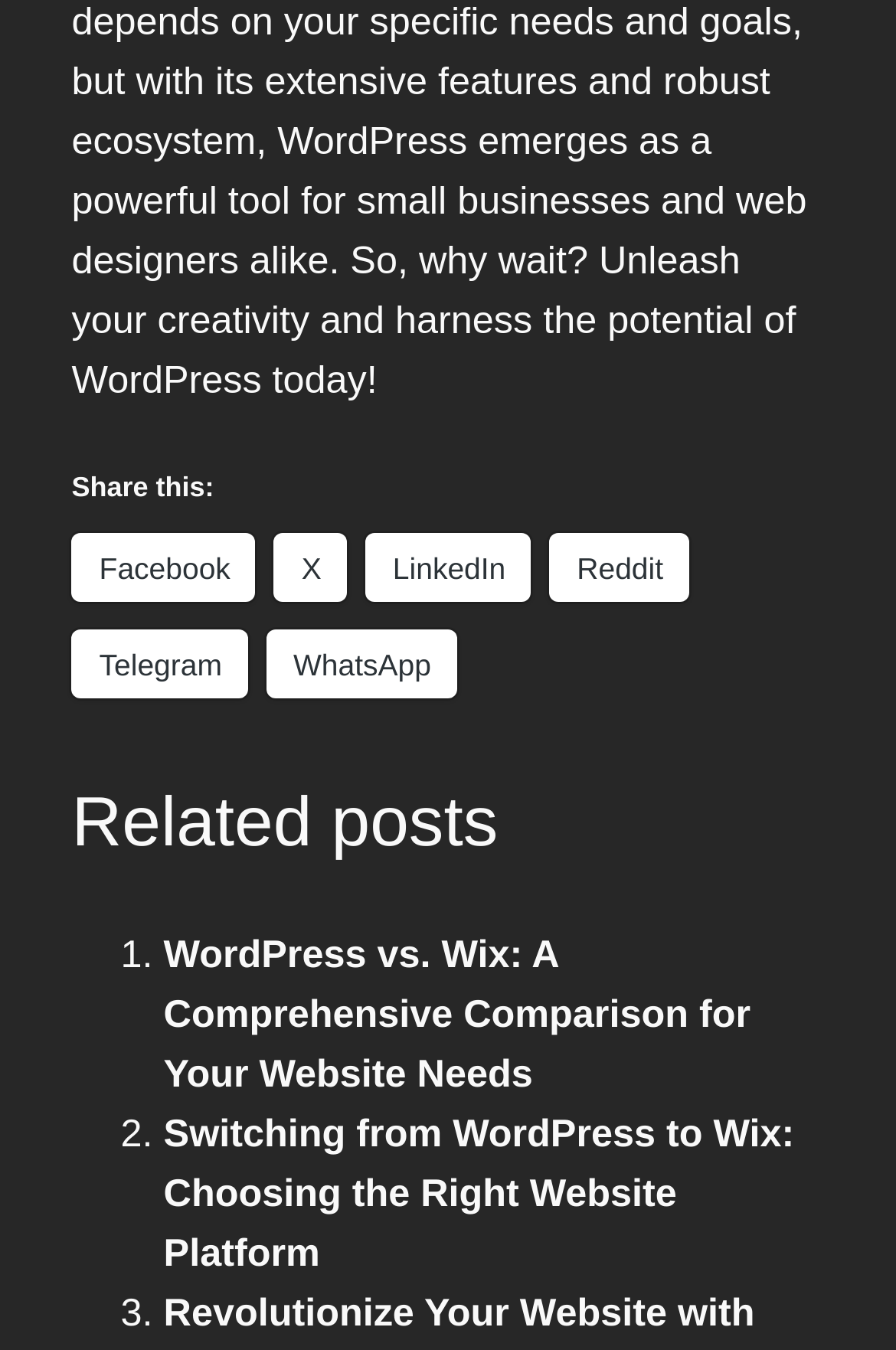Kindly provide the bounding box coordinates of the section you need to click on to fulfill the given instruction: "View related post".

[0.08, 0.58, 0.92, 0.642]